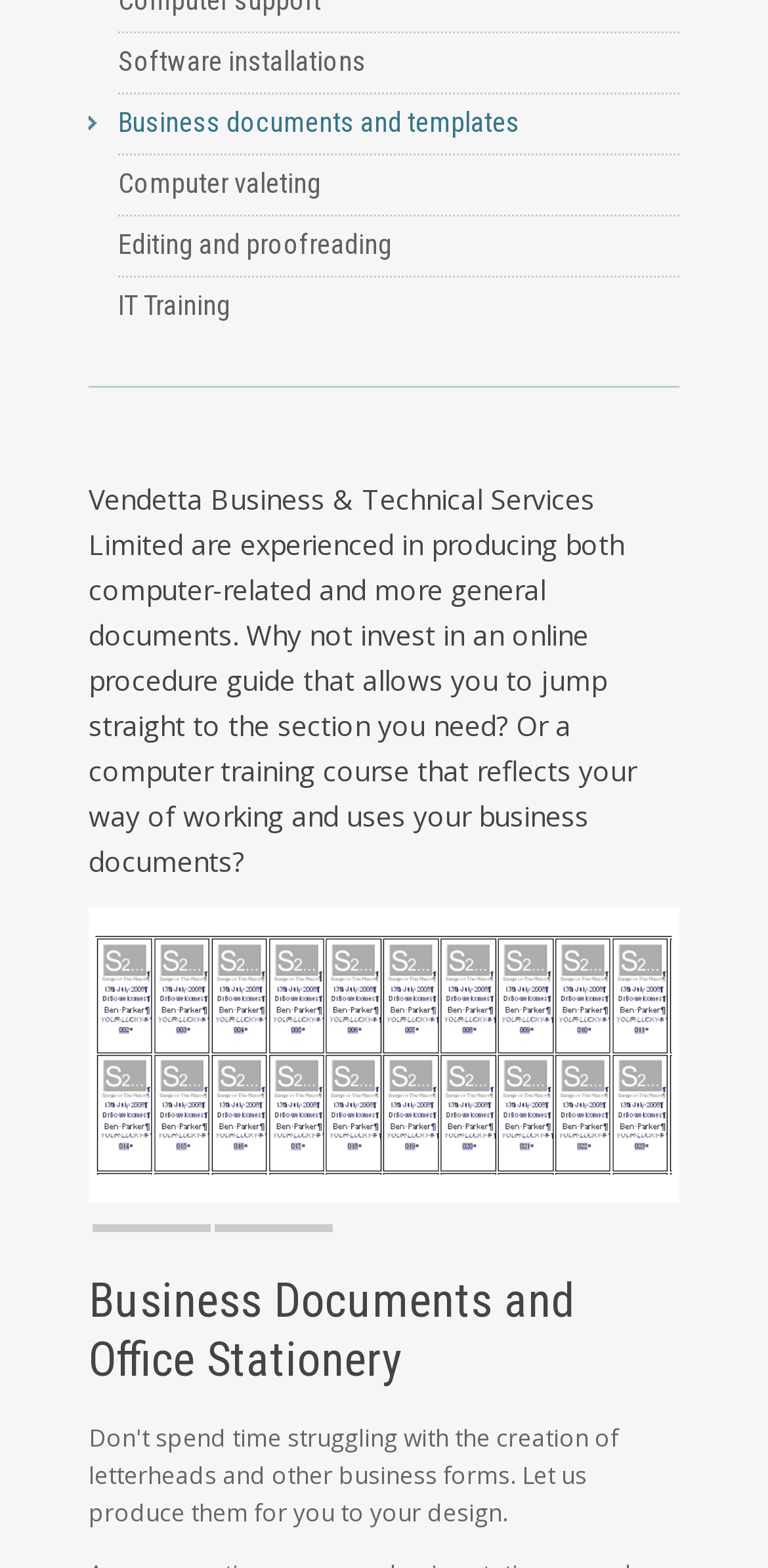Based on the element description 4, identify the bounding box coordinates for the UI element. The coordinates should be in the format (top-left x, top-left y, bottom-right x, bottom-right y) and within the 0 to 1 range.

[0.592, 0.749, 0.746, 0.772]